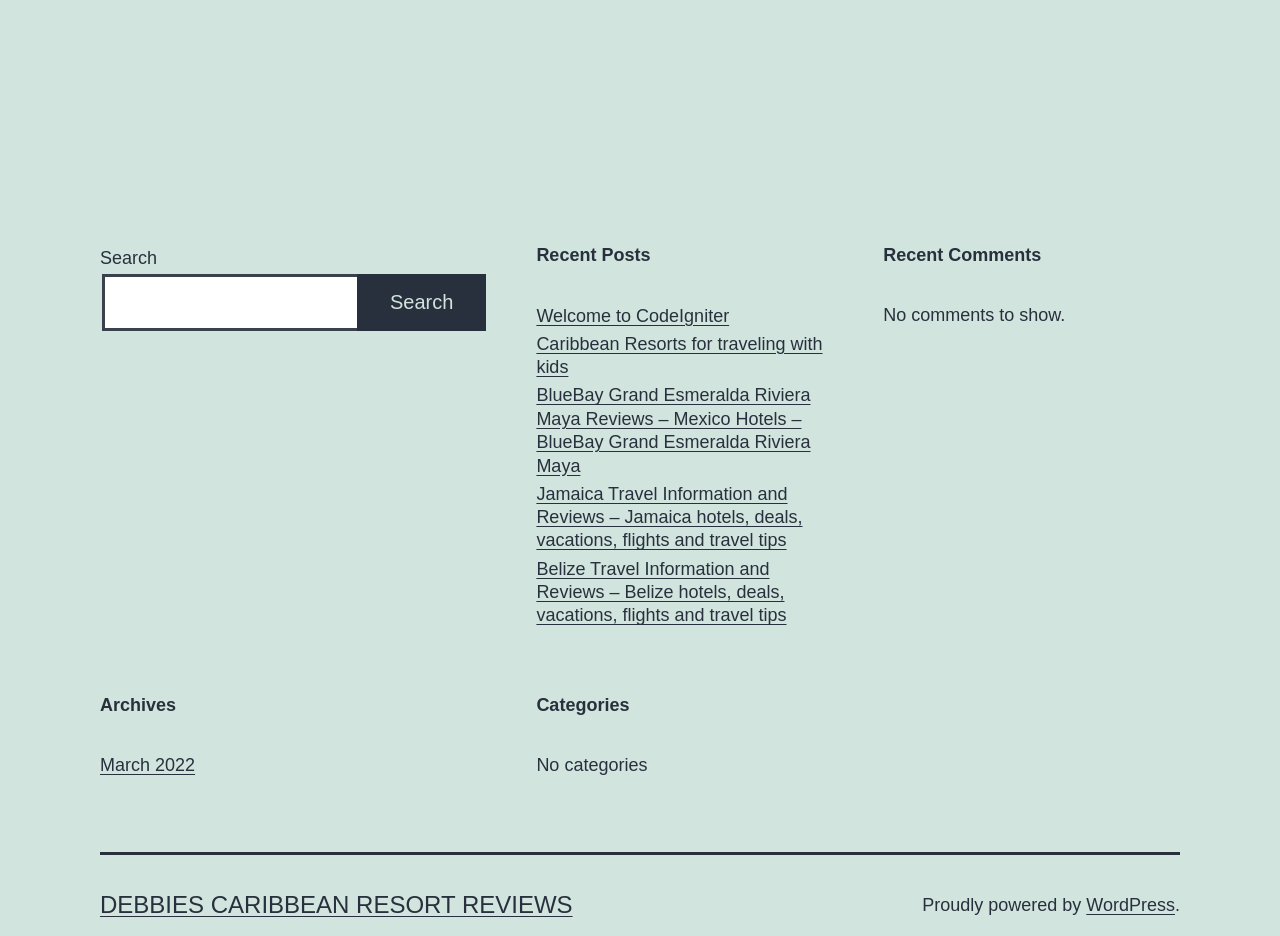What is the category with no items?
Using the image as a reference, give an elaborate response to the question.

The webpage has a section labeled 'Categories' which contains the text 'No categories'. This implies that the category with no items is 'Categories'.